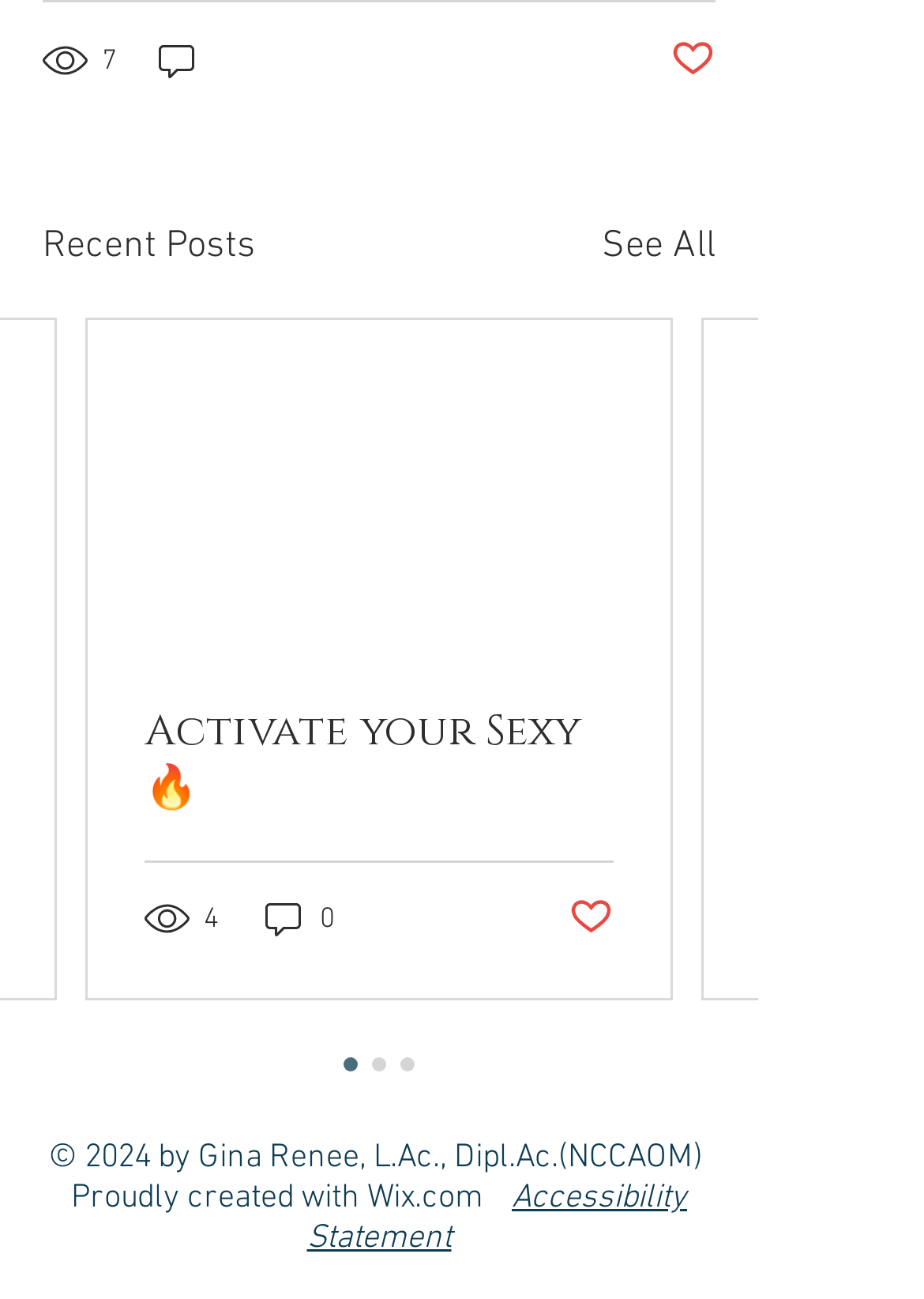Provide a brief response to the question below using a single word or phrase: 
What is the copyright information at the bottom of the page?

2024 by Gina Renee, L.Ac., Dipl.Ac.(NCCAOM)